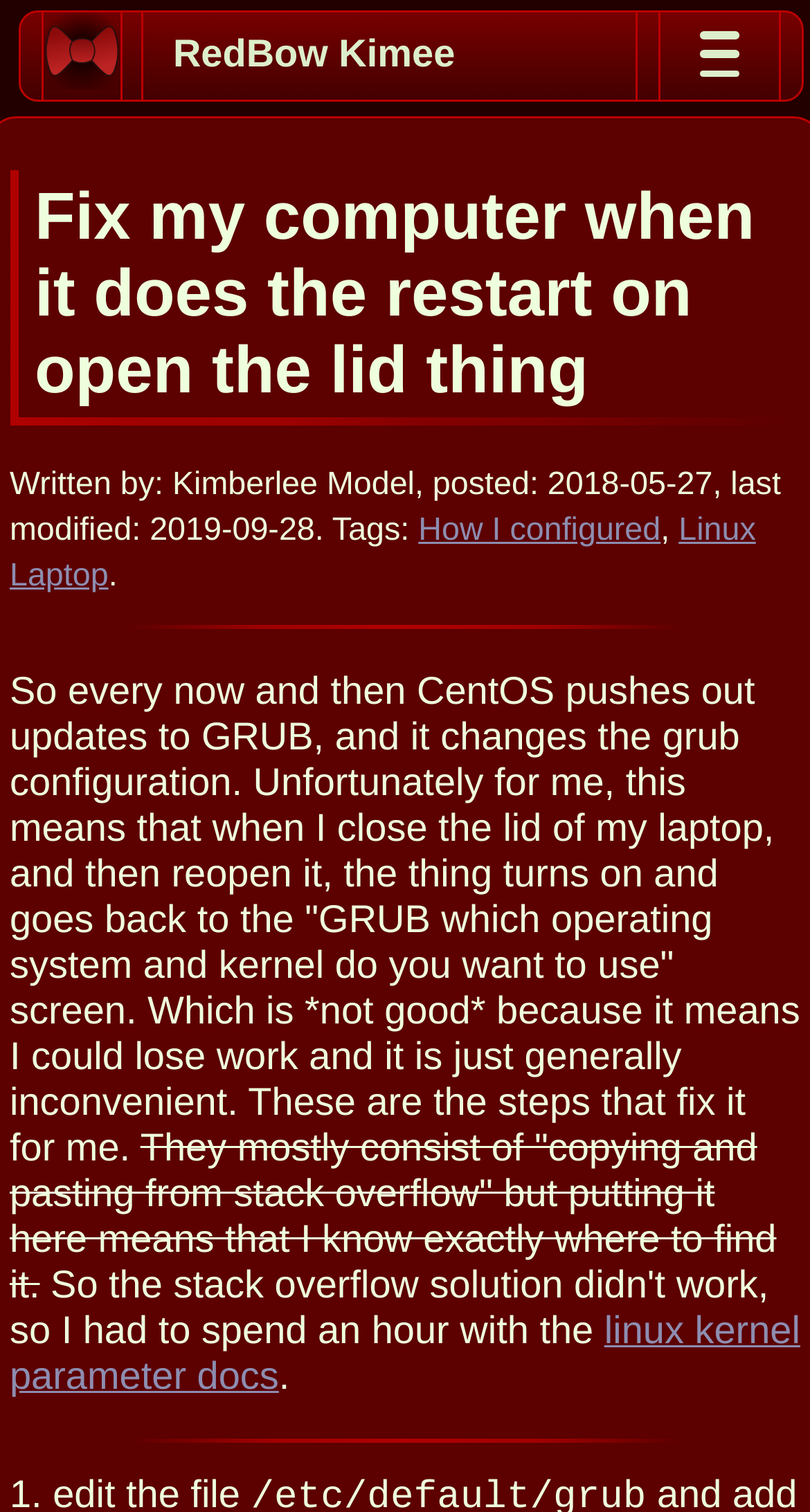Provide a single word or phrase to answer the given question: 
What is the operating system mentioned in the article?

CentOS